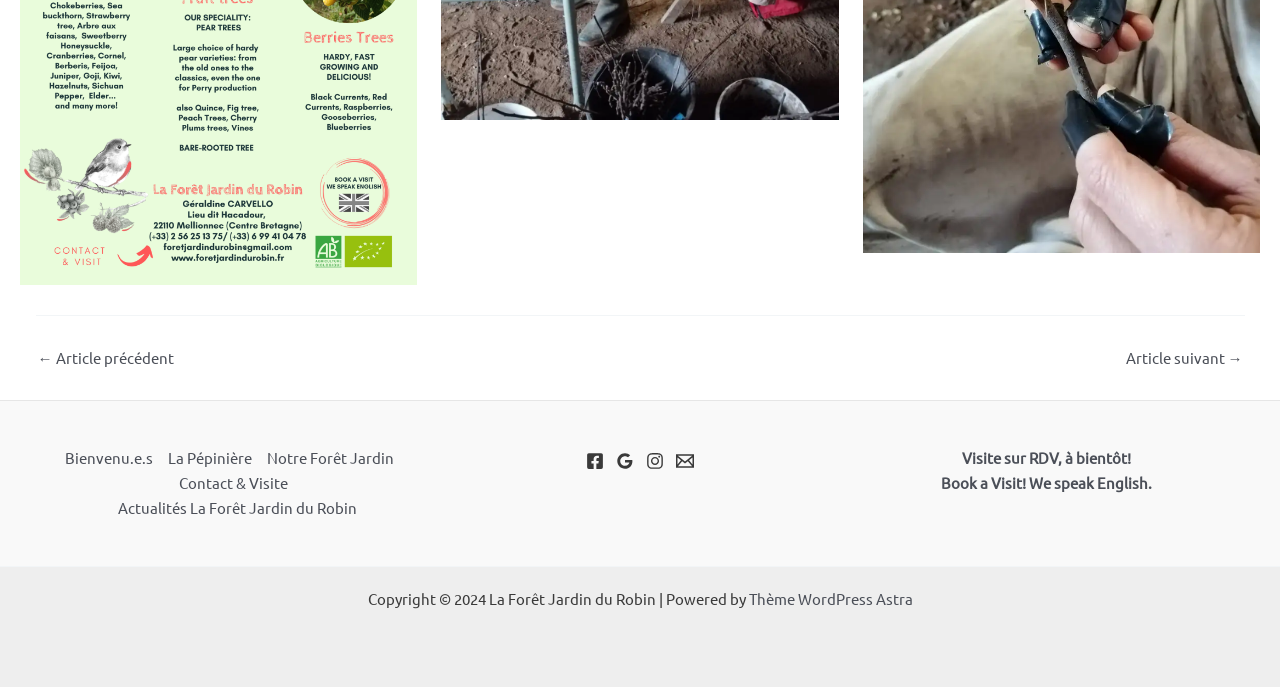Determine the bounding box coordinates for the area that should be clicked to carry out the following instruction: "Contact us".

[0.134, 0.686, 0.231, 0.722]